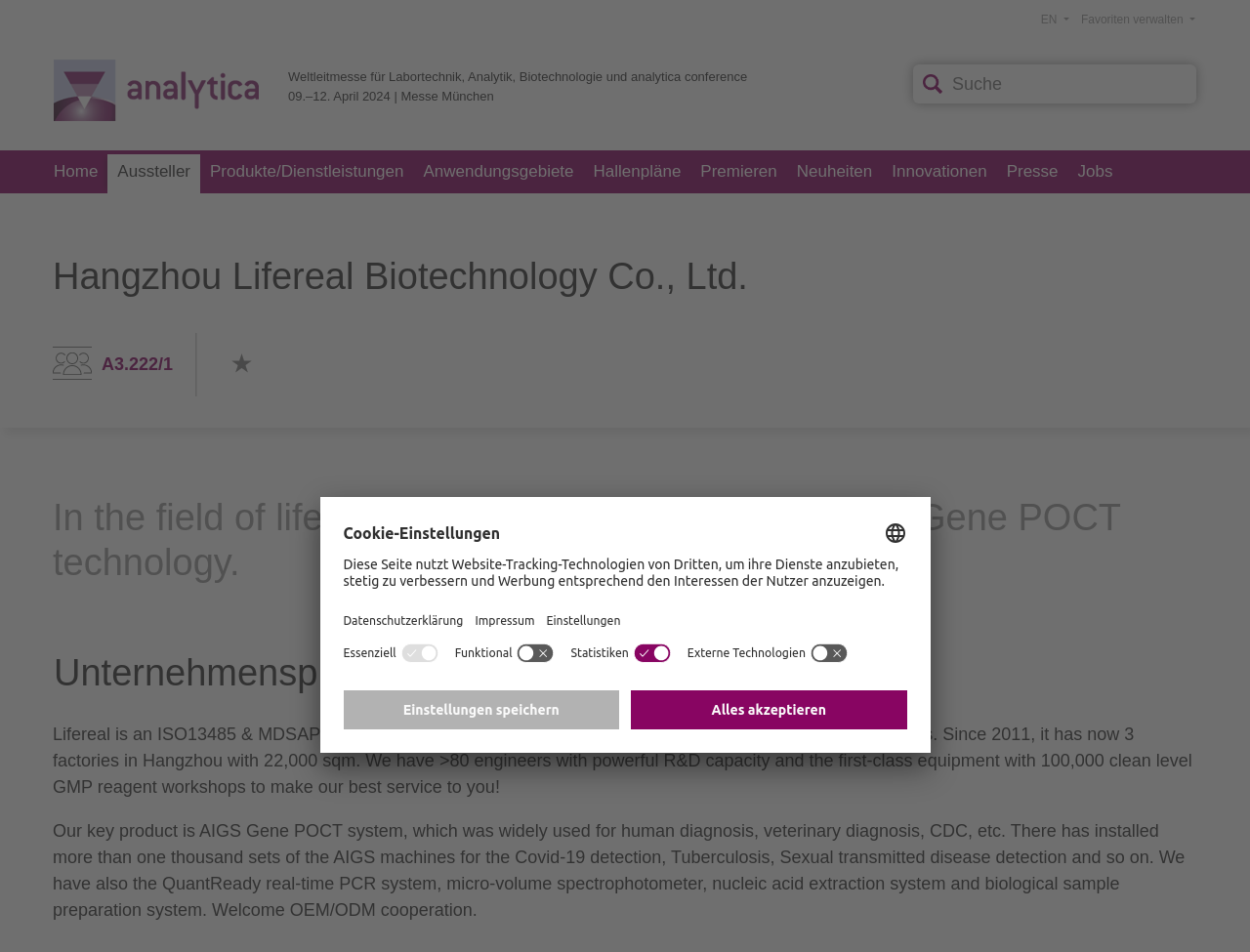What is the company name?
Observe the image and answer the question with a one-word or short phrase response.

Hangzhou Lifereal Biotechnology Co., Ltd.